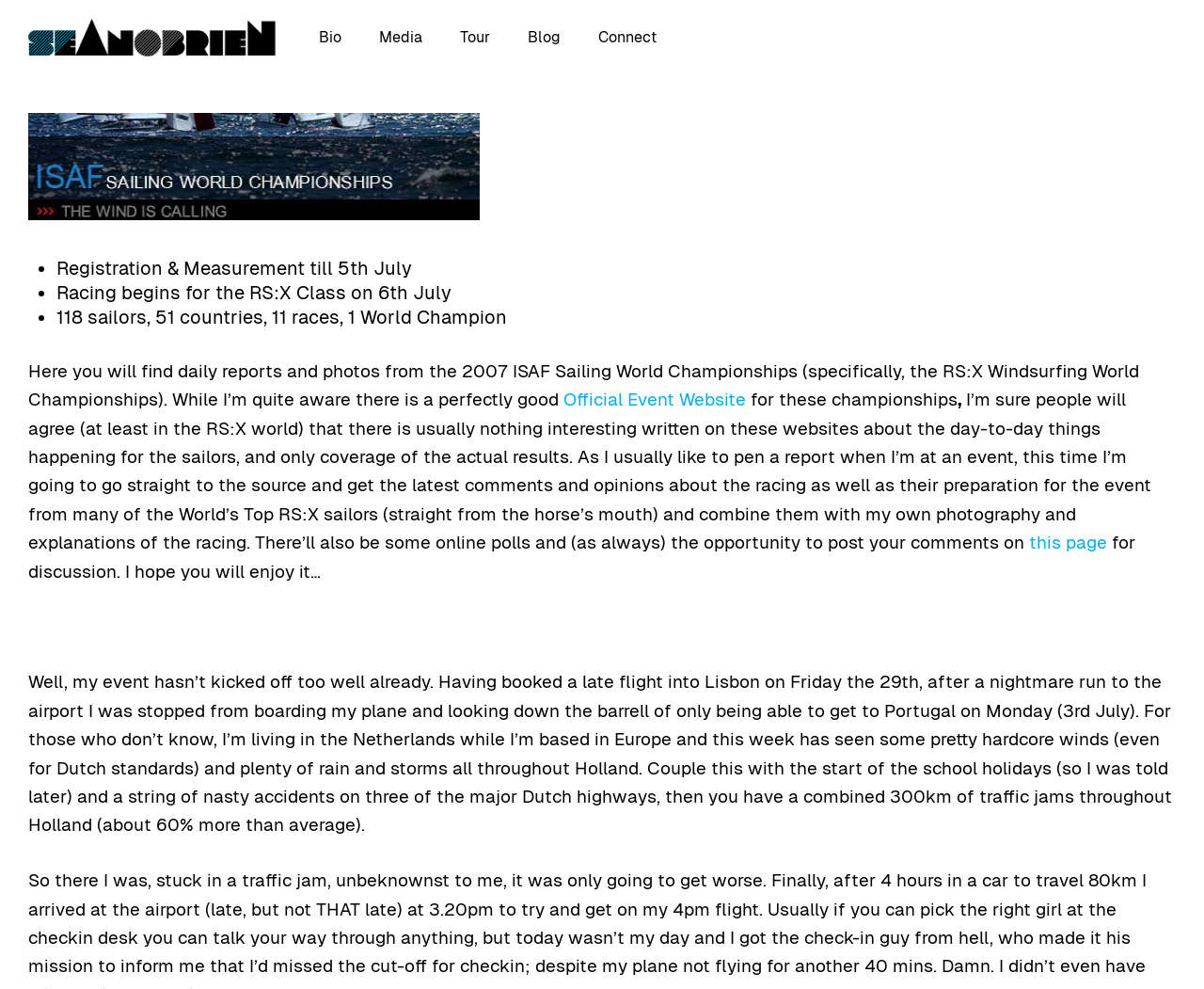Refer to the element description alt="Sean O'Brien | Australian Windsurfer" and identify the corresponding bounding box in the screenshot. Format the coordinates as (top-left x, top-left y, bottom-right x, bottom-right y) with values in the range of 0 to 1.

[0.023, 0.019, 0.229, 0.057]